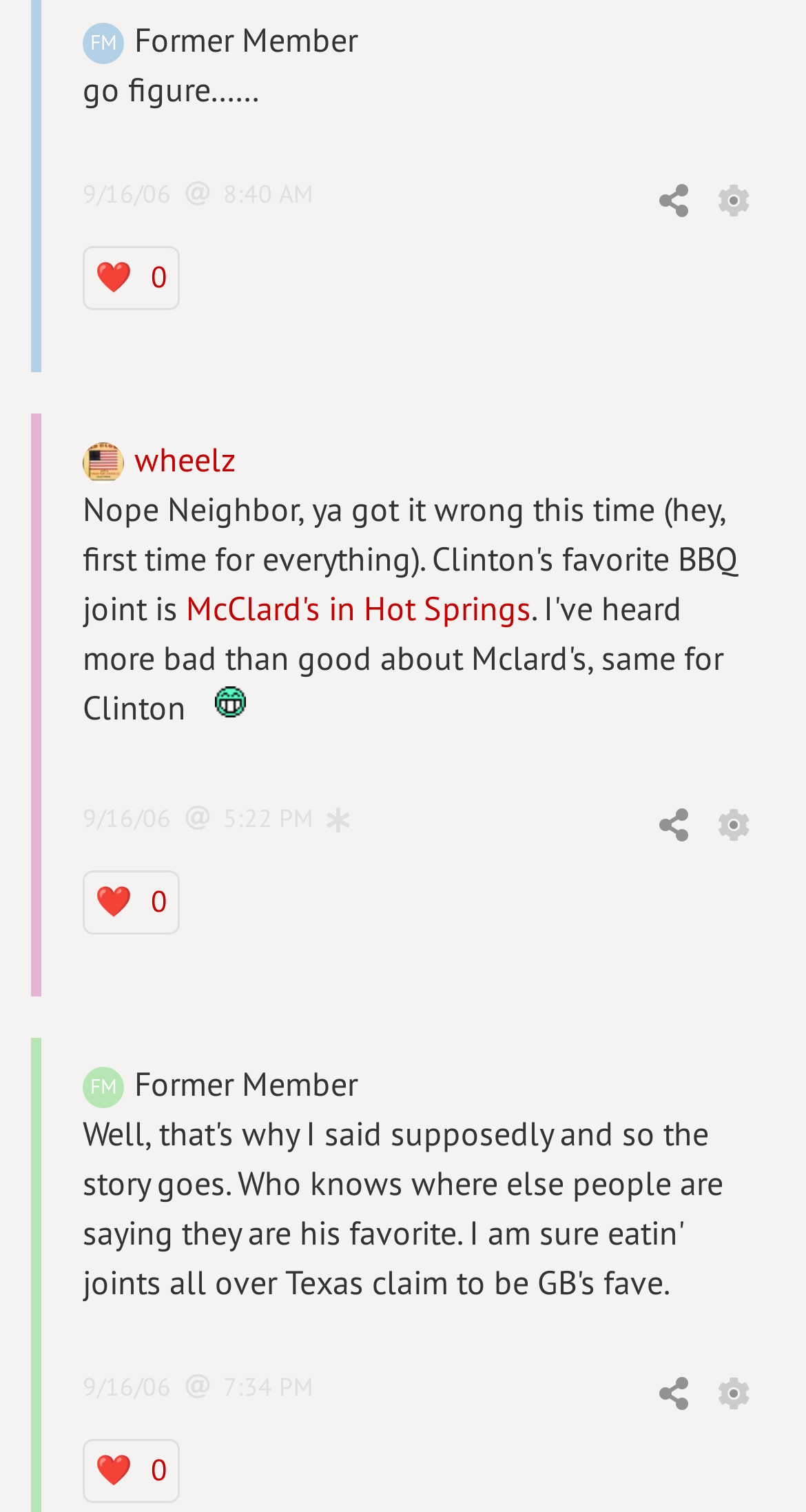Provide the bounding box coordinates for the UI element that is described as: "9/16/068:40 AM".

[0.103, 0.118, 0.387, 0.138]